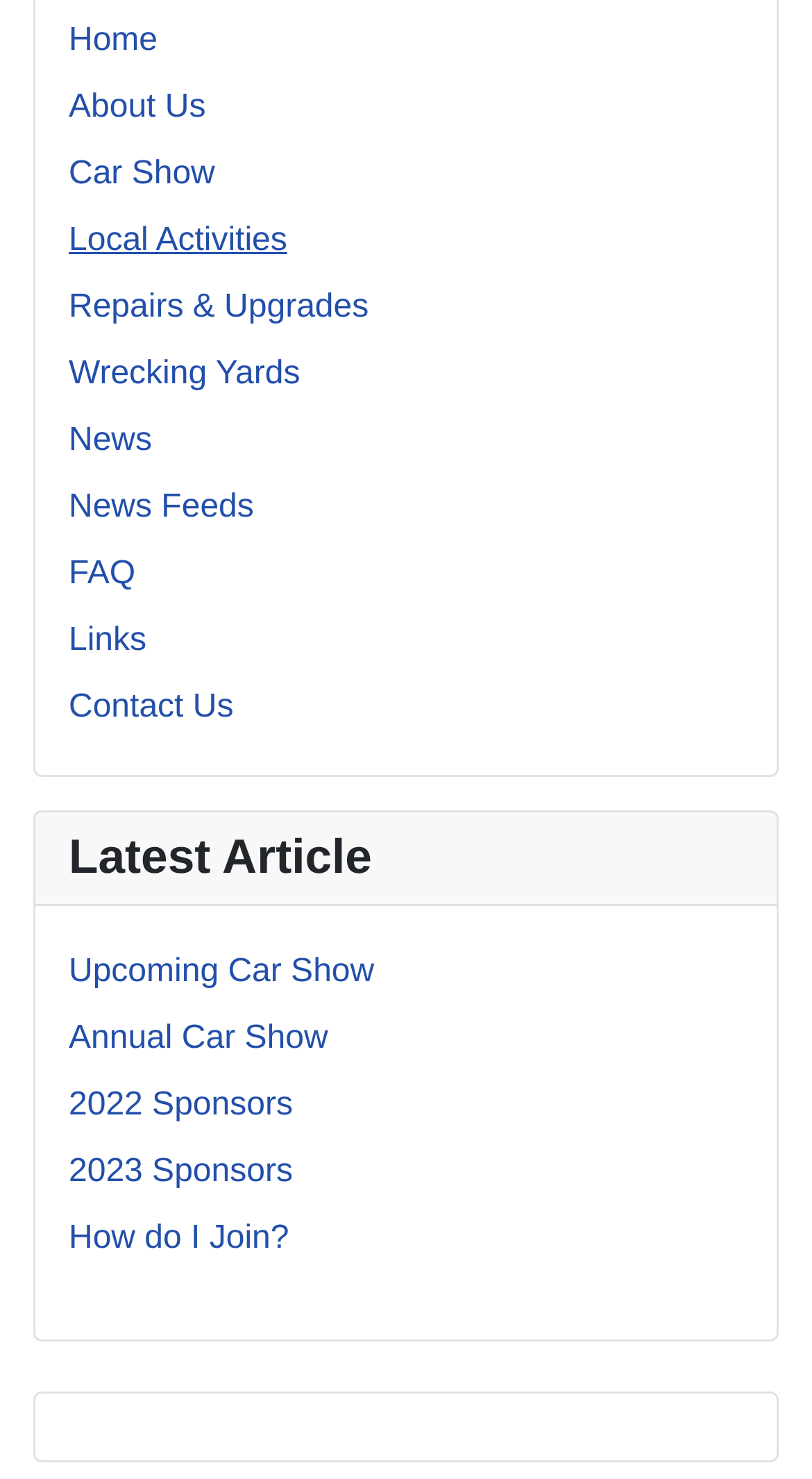Specify the bounding box coordinates of the area that needs to be clicked to achieve the following instruction: "learn how to join".

[0.085, 0.826, 0.356, 0.849]